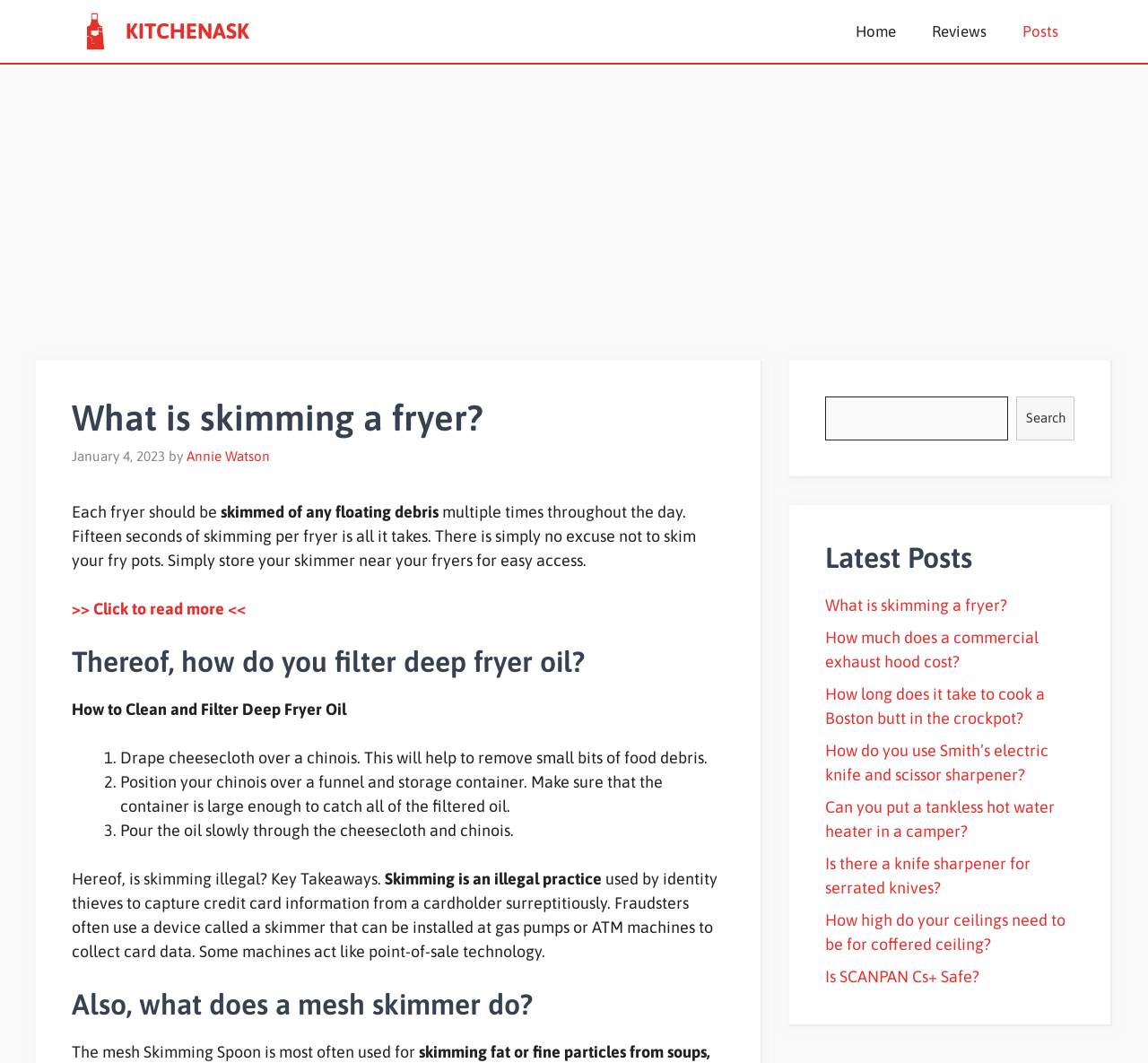Provide the bounding box coordinates for the area that should be clicked to complete the instruction: "Click the 'Home' link".

[0.73, 0.0, 0.796, 0.059]